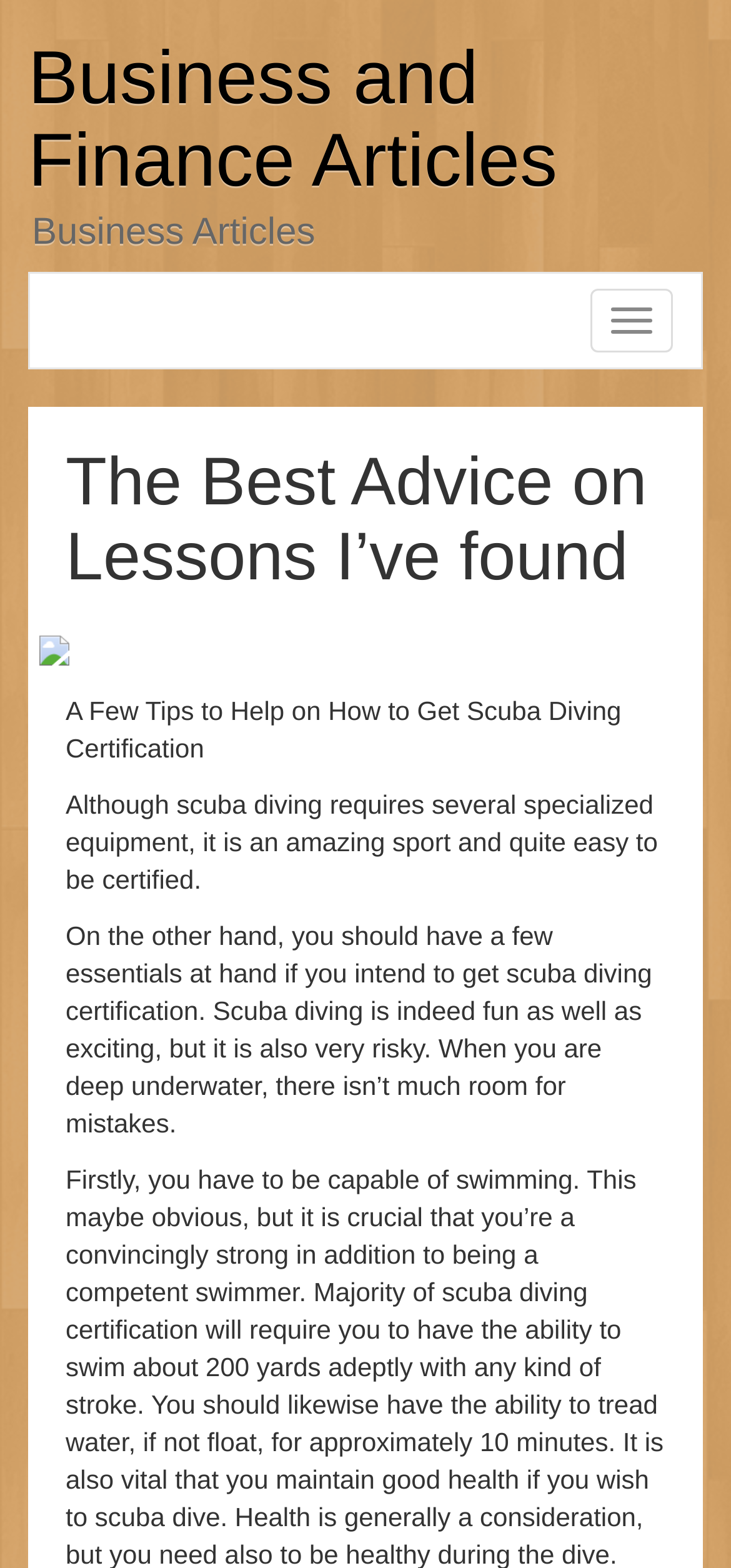What is the relationship between the image and the article?
Please provide a single word or phrase in response based on the screenshot.

Illustrative